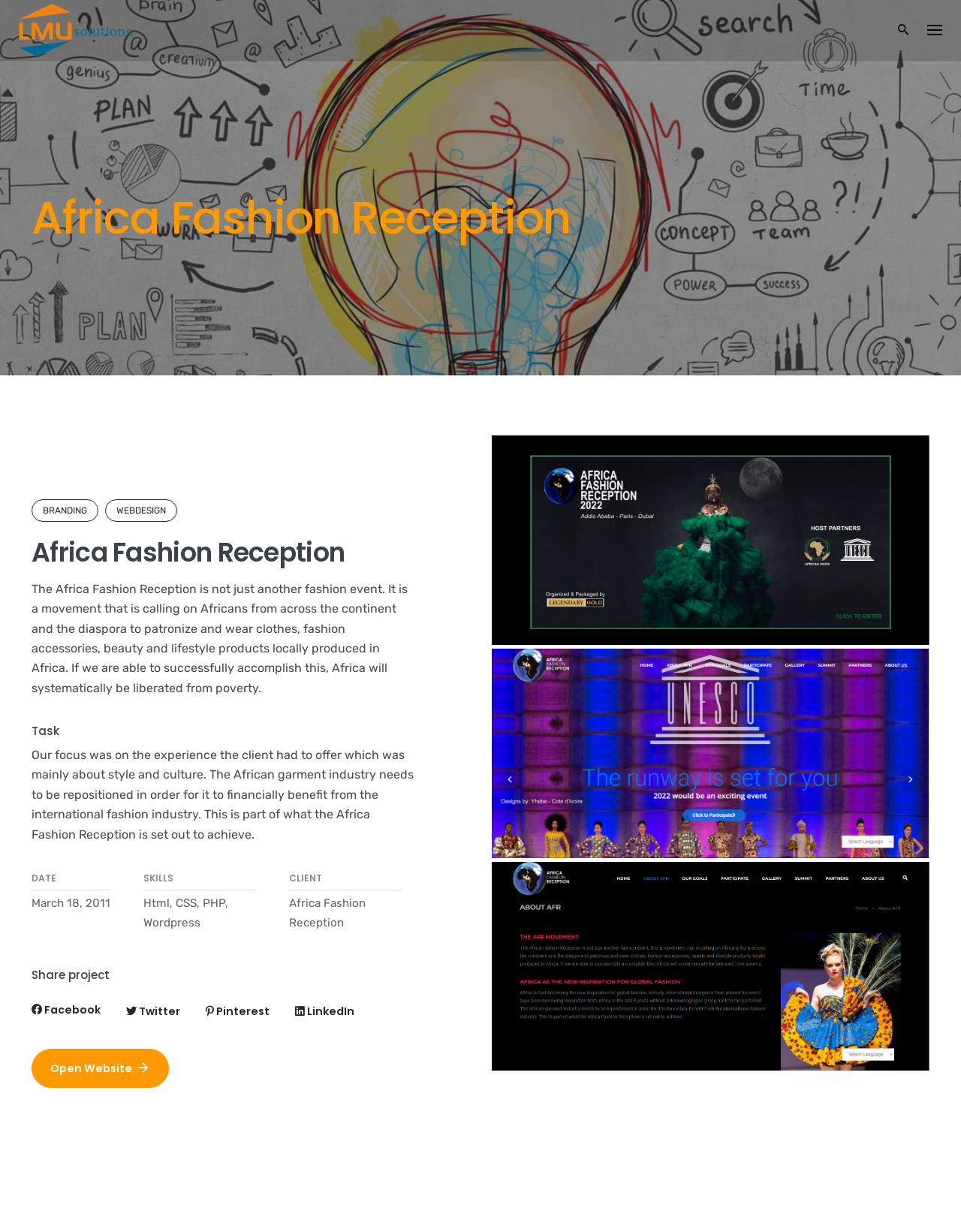What skills were used to develop this website?
Carefully examine the image and provide a detailed answer to the question.

The webpage lists the skills used to develop the website under the 'SKILLS' section, which includes Html, CSS, PHP, and Wordpress.